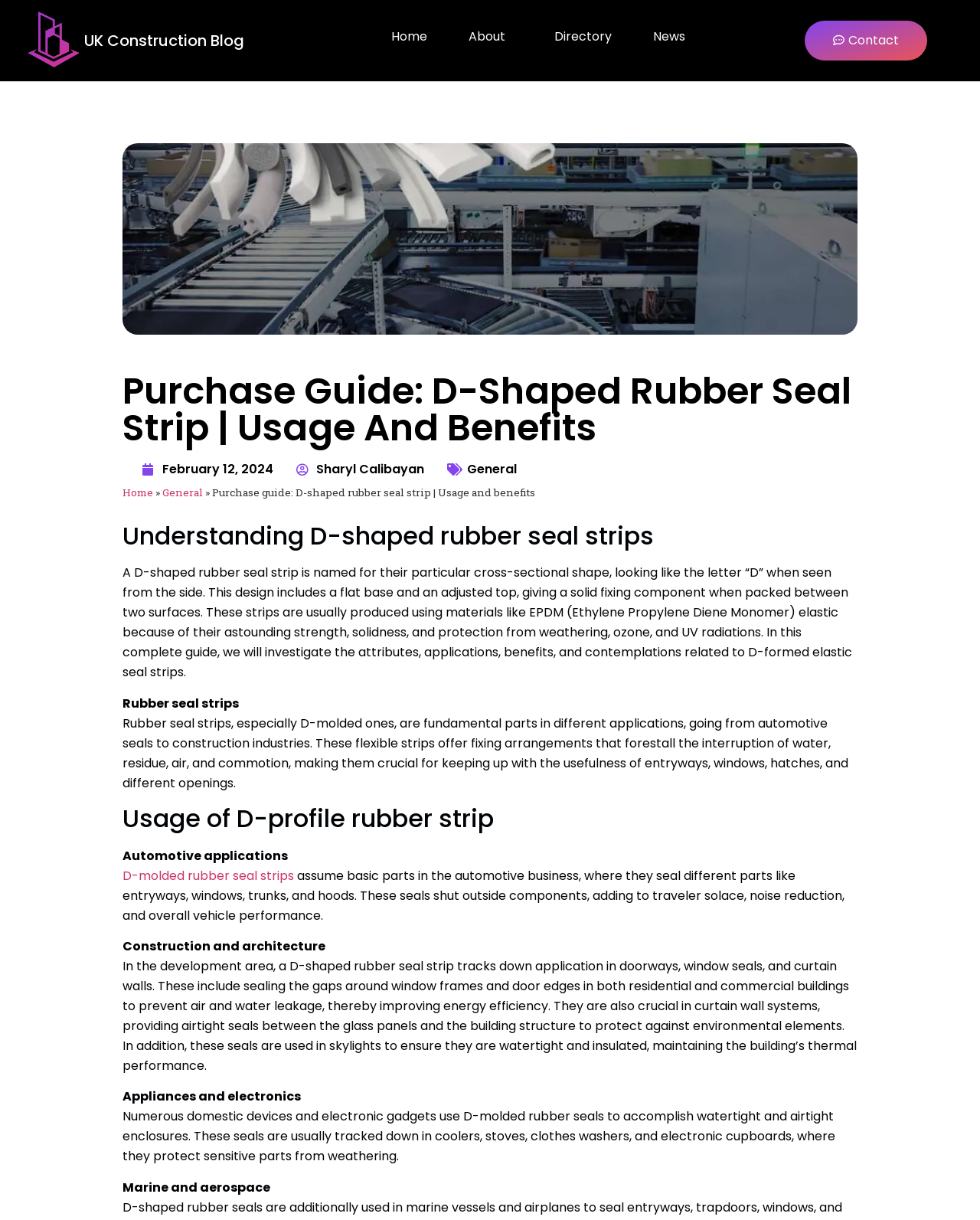Specify the bounding box coordinates of the area to click in order to execute this command: 'Read the article by Sharyl Calibayan'. The coordinates should consist of four float numbers ranging from 0 to 1, and should be formatted as [left, top, right, bottom].

[0.302, 0.378, 0.433, 0.391]